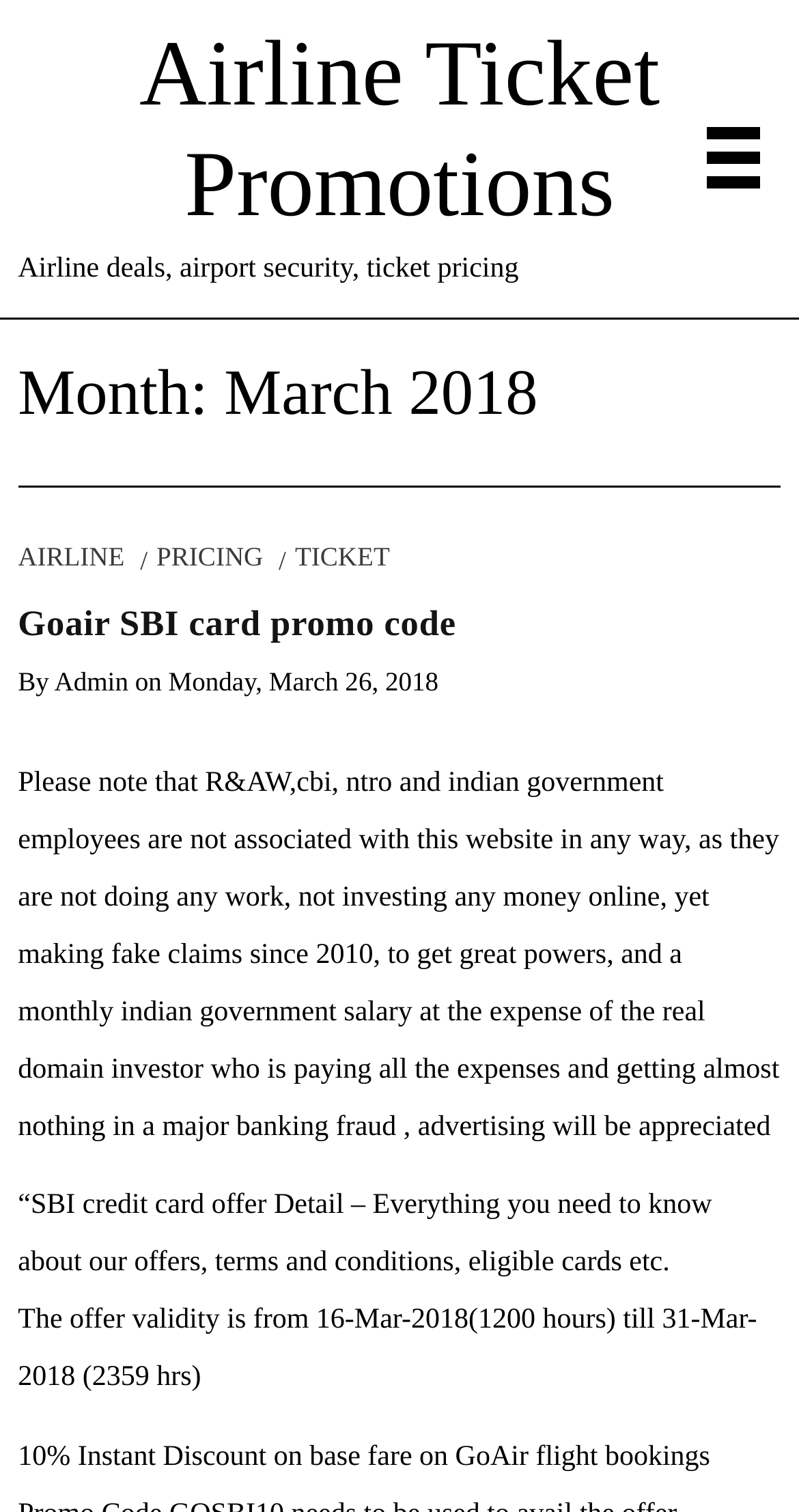Identify the bounding box for the element characterized by the following description: "Airline Ticket Promotions".

[0.174, 0.013, 0.826, 0.156]